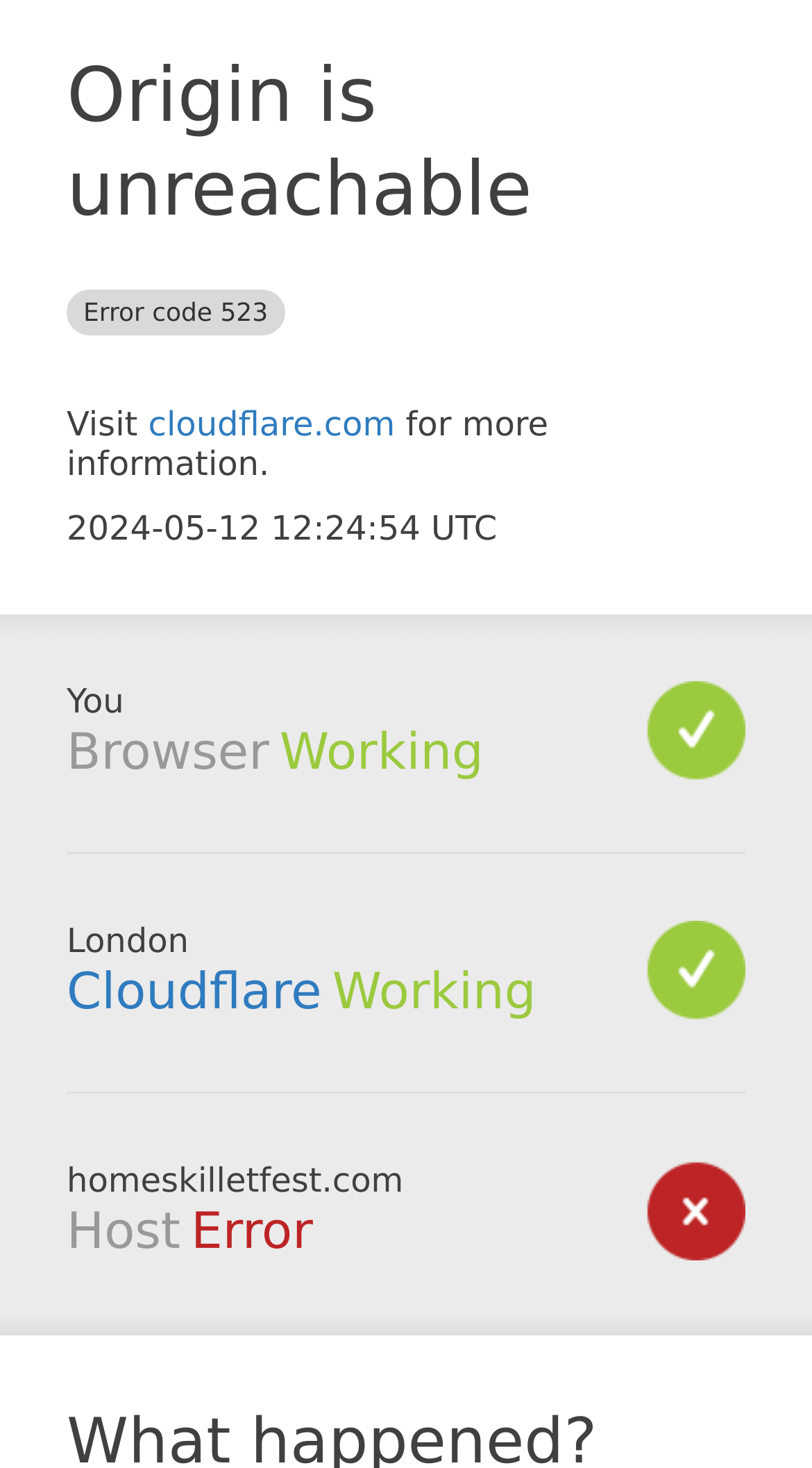Please find and provide the title of the webpage.

Origin is unreachable Error code 523